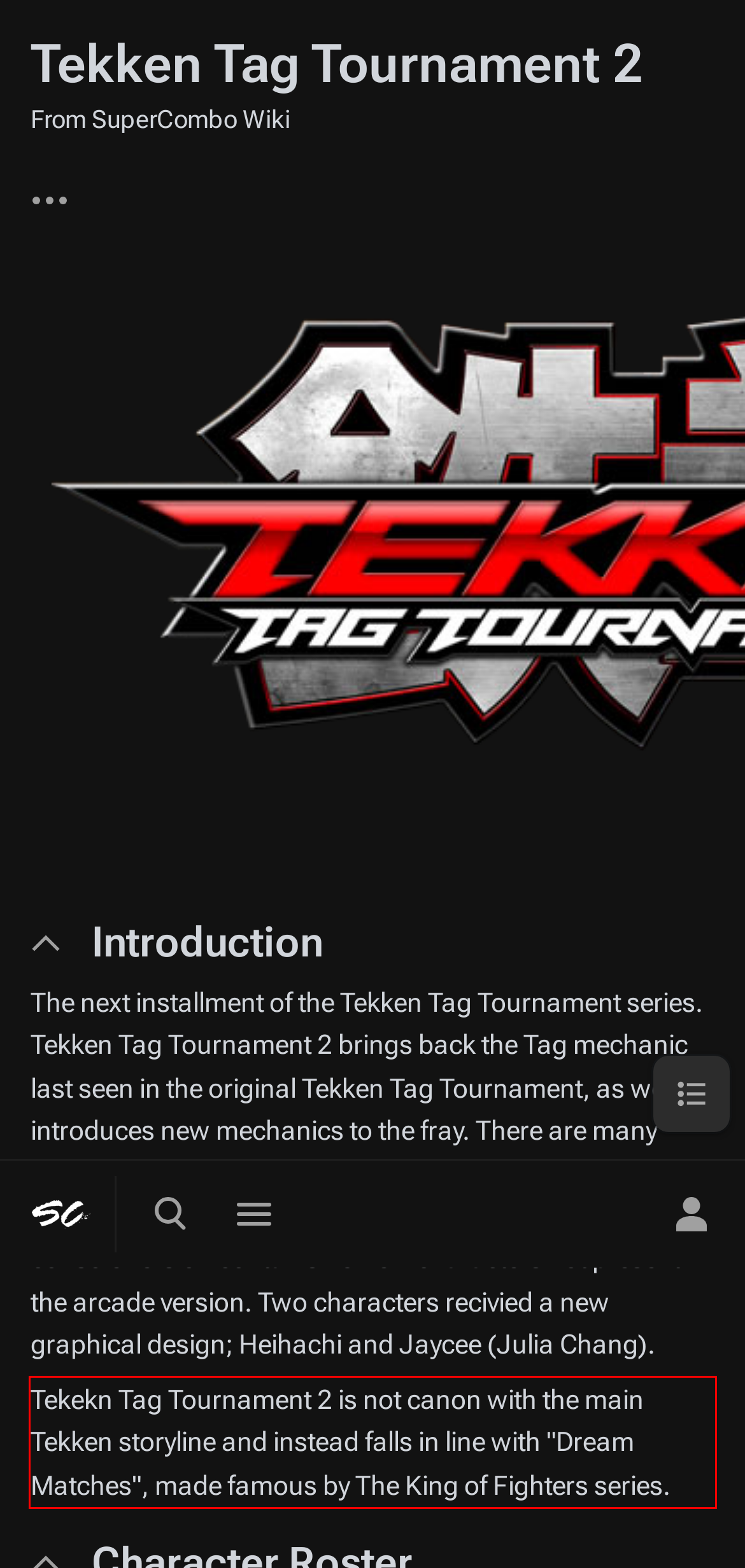You have a screenshot of a webpage with a red bounding box. Identify and extract the text content located inside the red bounding box.

Tekekn Tag Tournament 2 is not canon with the main Tekken storyline and instead falls in line with "Dream Matches", made famous by The King of Fighters series.